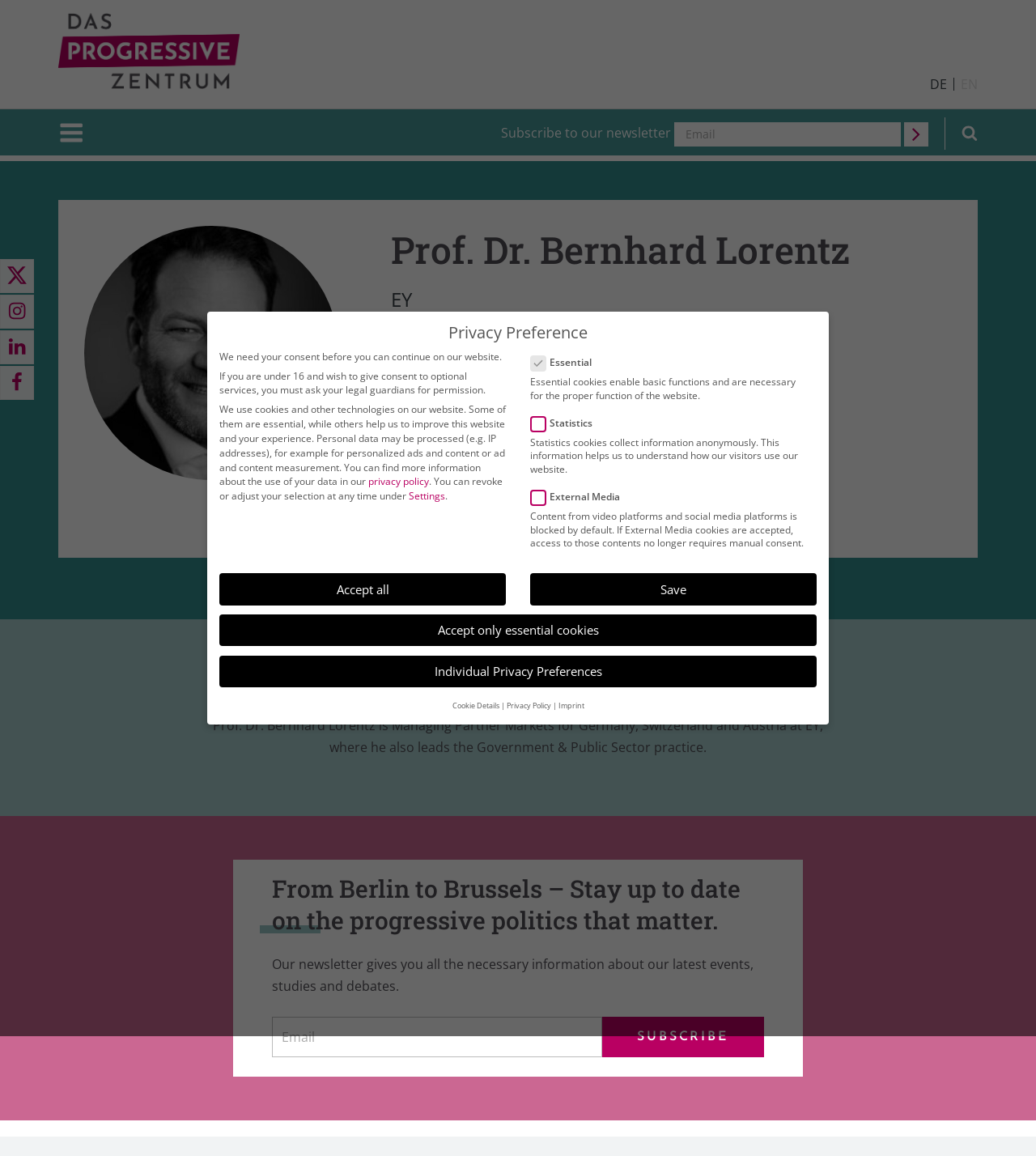Determine the bounding box coordinates of the clickable region to execute the instruction: "Subscribe to the newsletter". The coordinates should be four float numbers between 0 and 1, denoted as [left, top, right, bottom].

[0.651, 0.106, 0.87, 0.127]